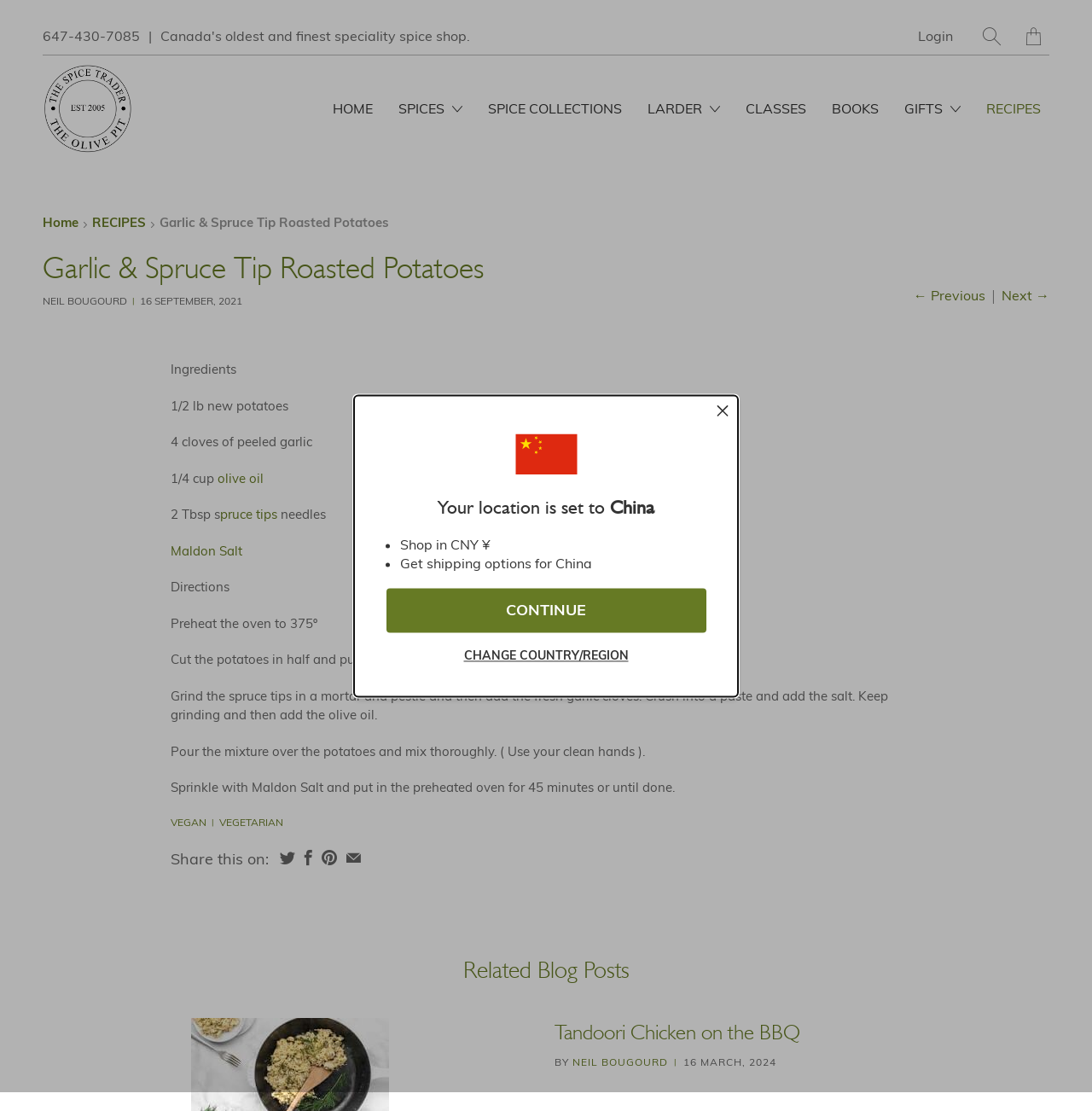Reply to the question with a single word or phrase:
What is the name of the recipe?

Garlic & Spruce Tip Roasted Potatoes